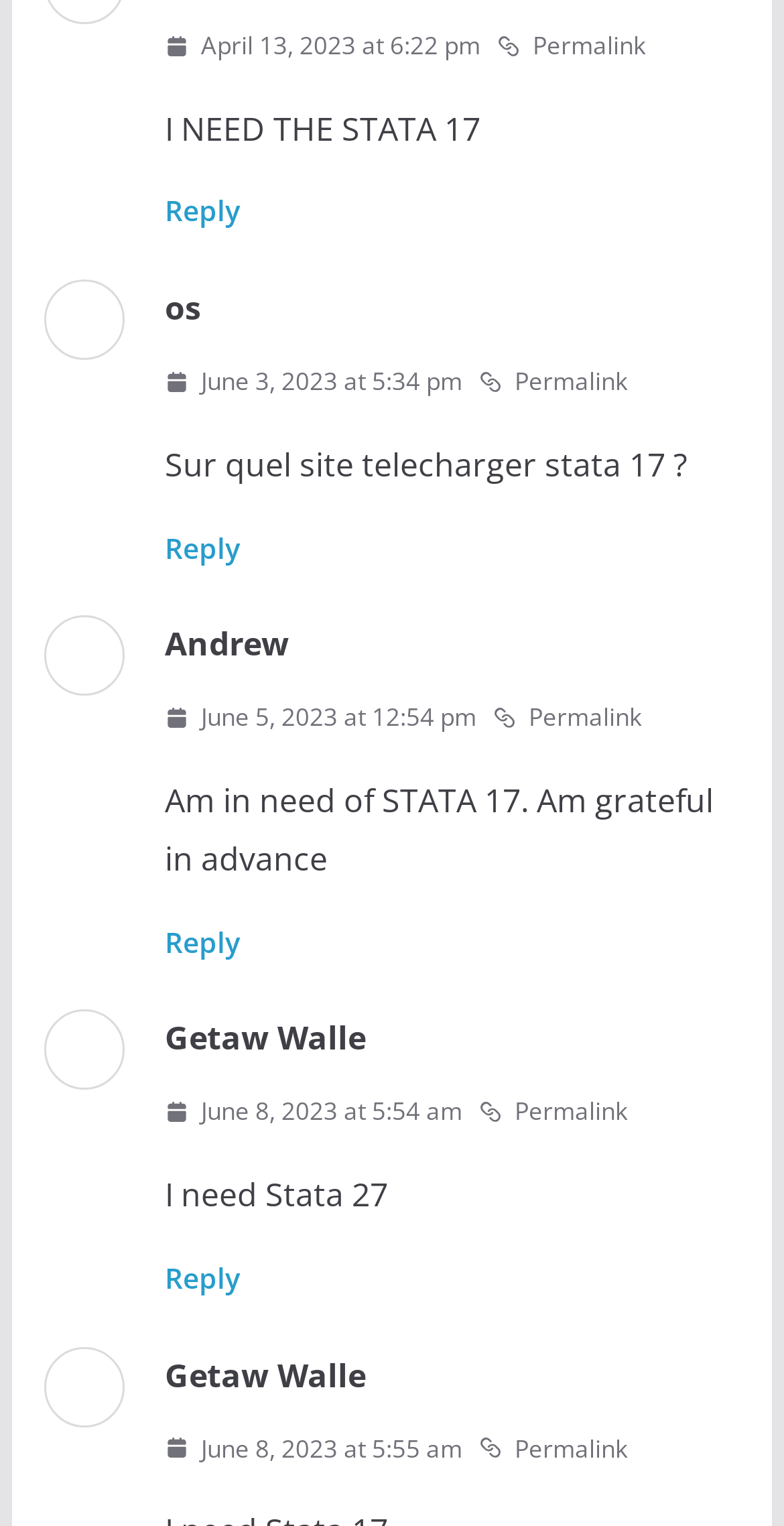What is the software being discussed in the comments?
Please respond to the question with a detailed and well-explained answer.

I looked at the text content of various 'StaticText' elements and found that the software 'Stata' is being mentioned multiple times, with different versions like 'Stata 17' and 'Stata 27'.